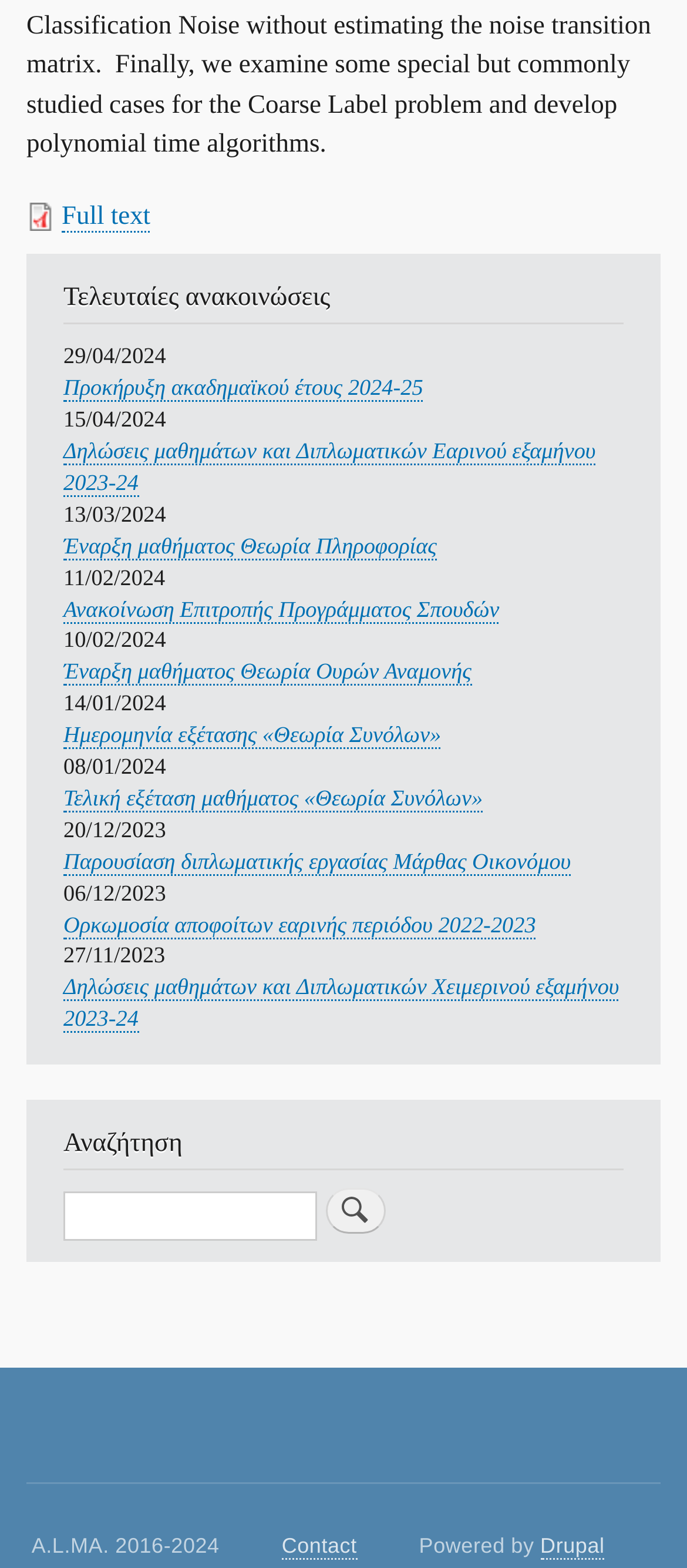How many links are there under the 'Τελευταίες ανακοινώσεις' section?
With the help of the image, please provide a detailed response to the question.

I counted the number of links under the 'Τελευταίες ανακοινώσεις' section by looking at the elements with the 'link' type. There are 9 links in total.